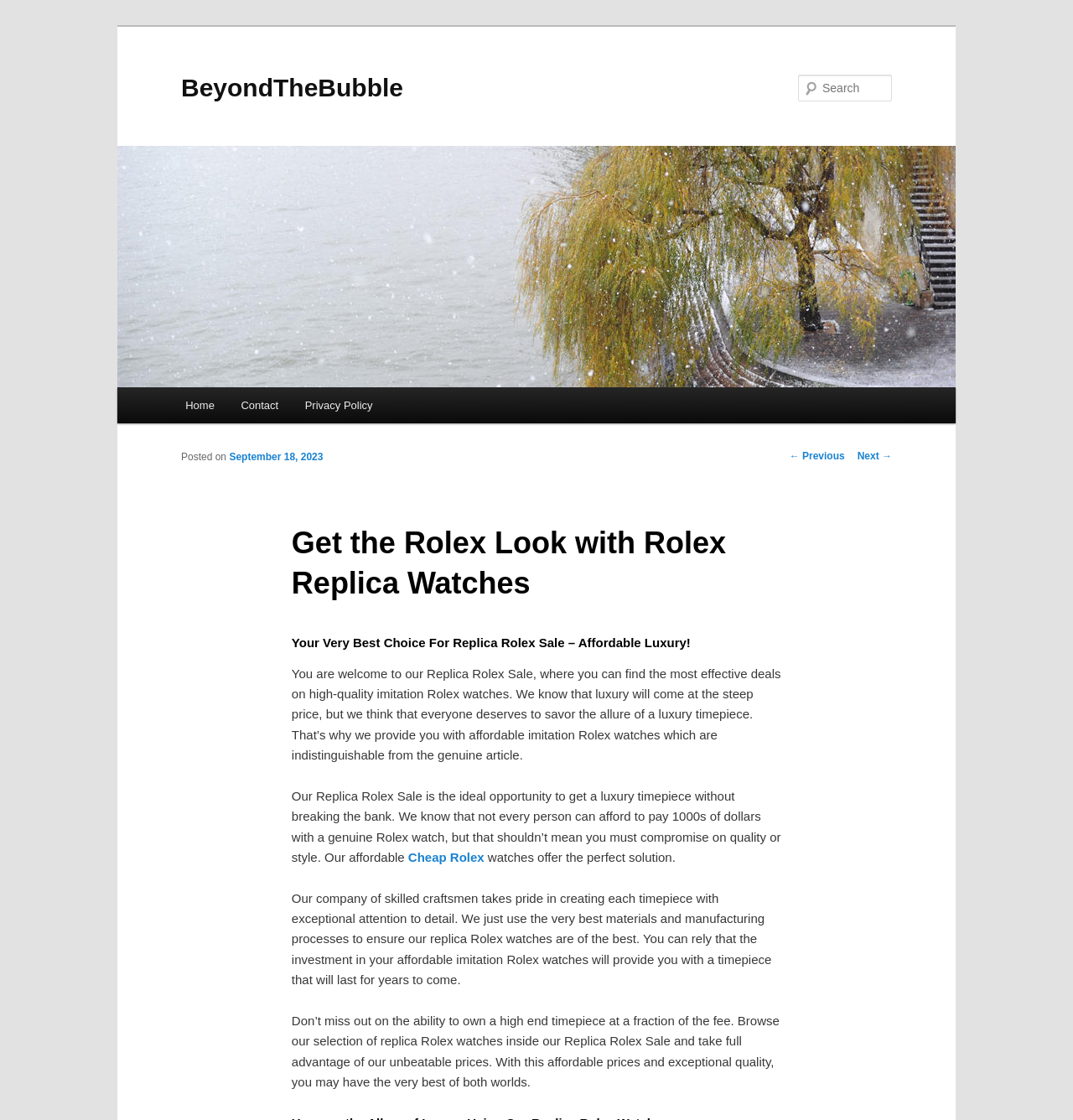Show the bounding box coordinates of the element that should be clicked to complete the task: "Read previous post".

[0.736, 0.402, 0.787, 0.413]